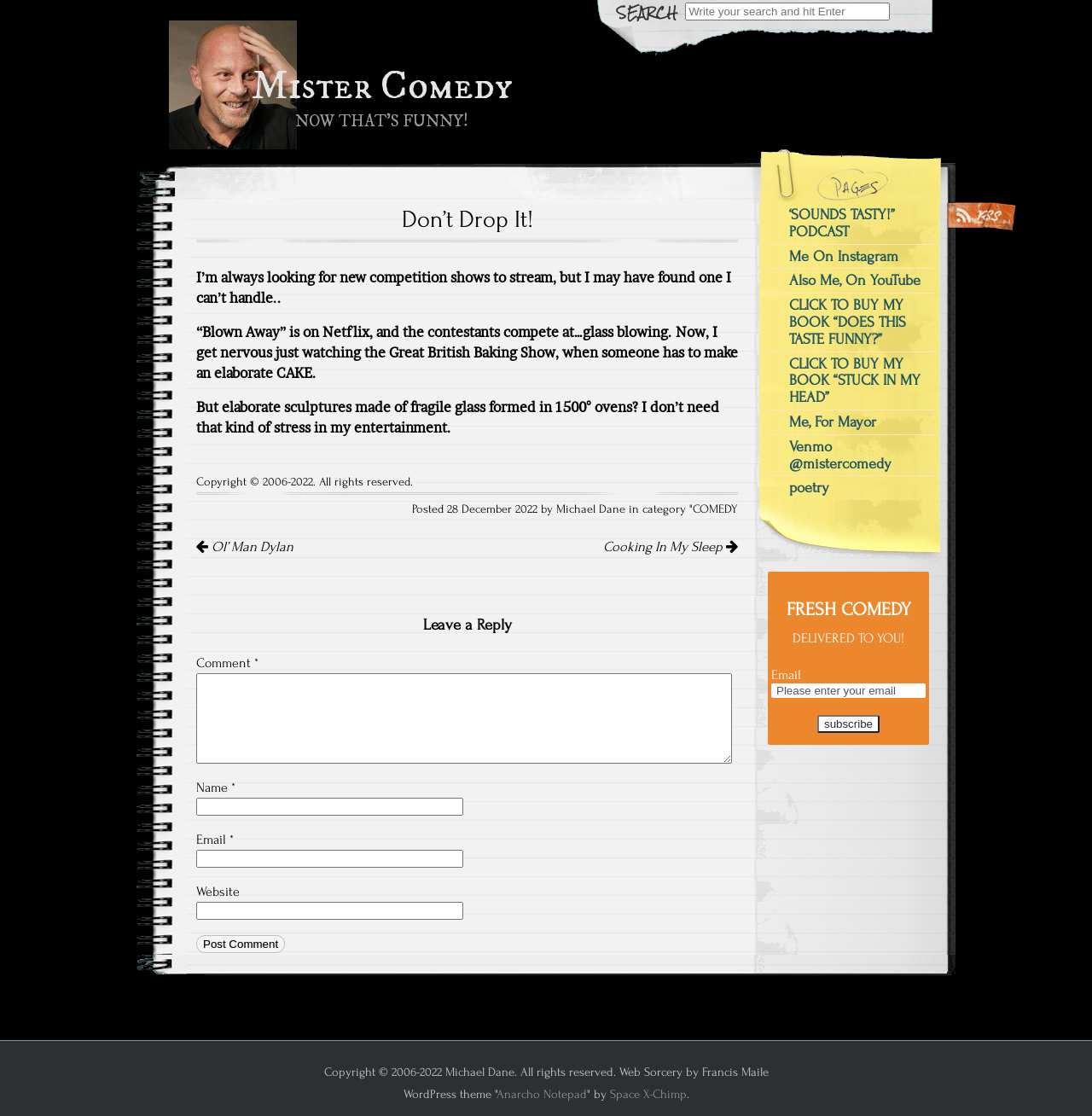What is the name of the comedy show?
Please provide a full and detailed response to the question.

Based on the webpage, I found a link with the text 'Mister Comedy Mister Comedy NOW THAT'S FUNNY!' which suggests that Mister Comedy is the name of the comedy show.